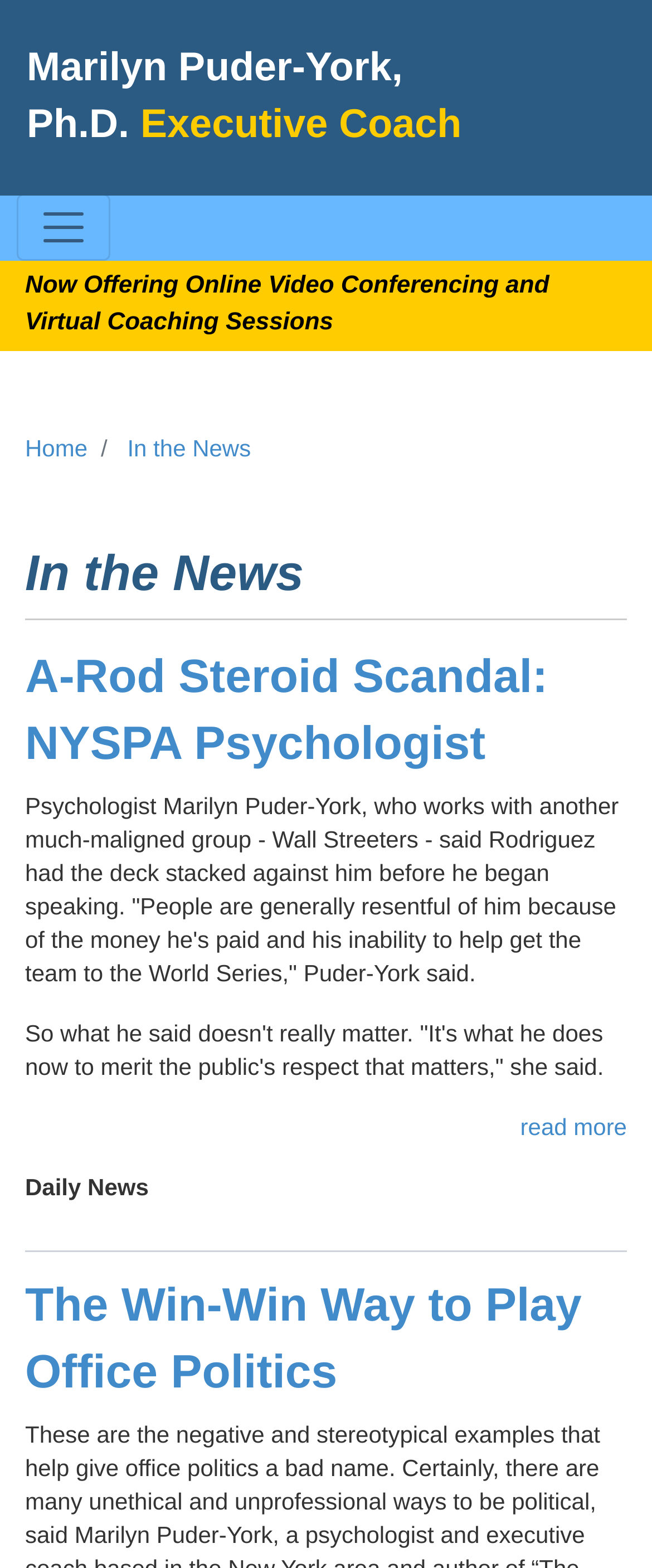Use a single word or phrase to answer the question:
What is the current navigation state of the site?

Not expanded